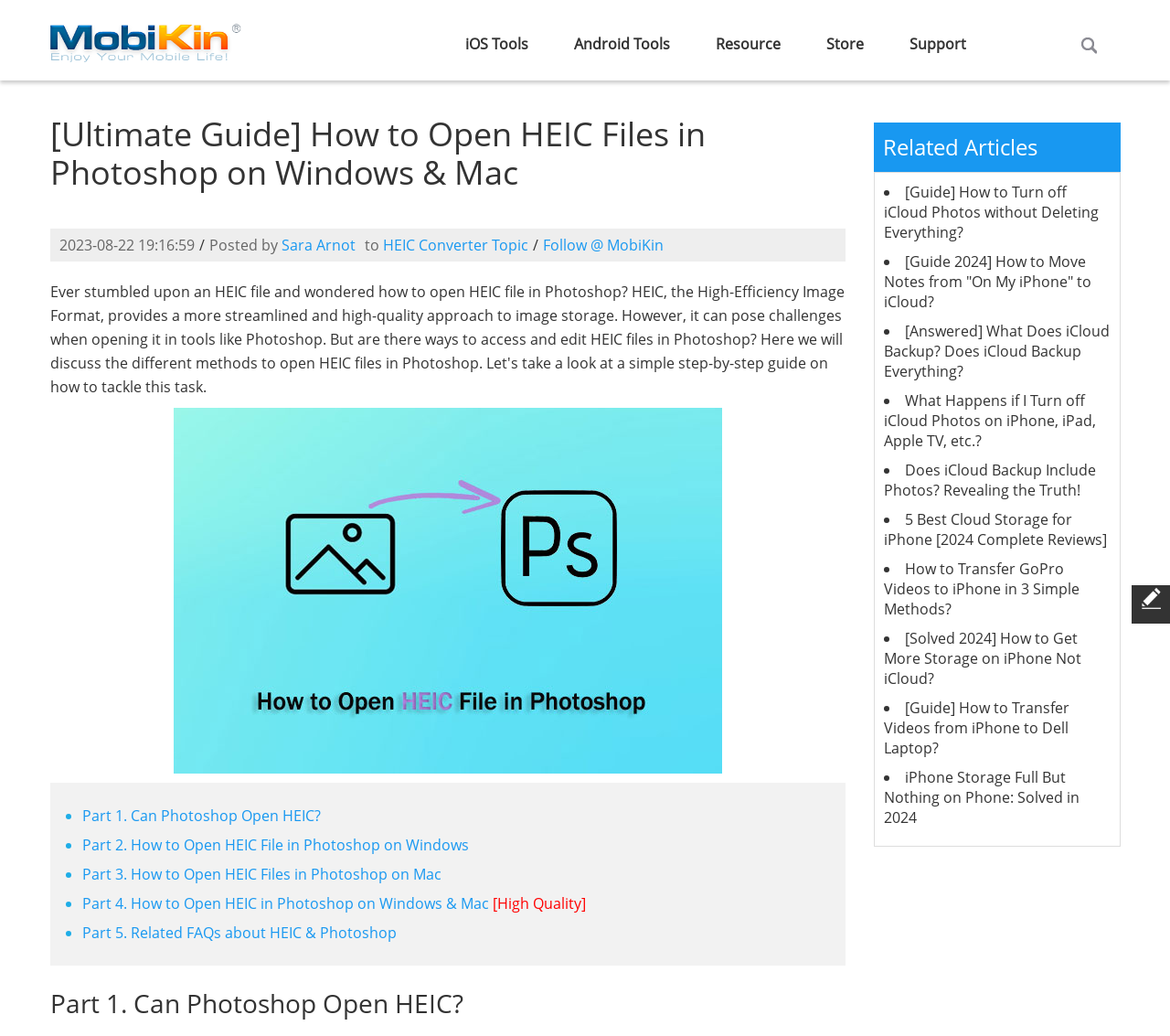Determine the coordinates of the bounding box for the clickable area needed to execute this instruction: "Learn how to open HEIC files in Photoshop on Mac".

[0.07, 0.834, 0.377, 0.853]